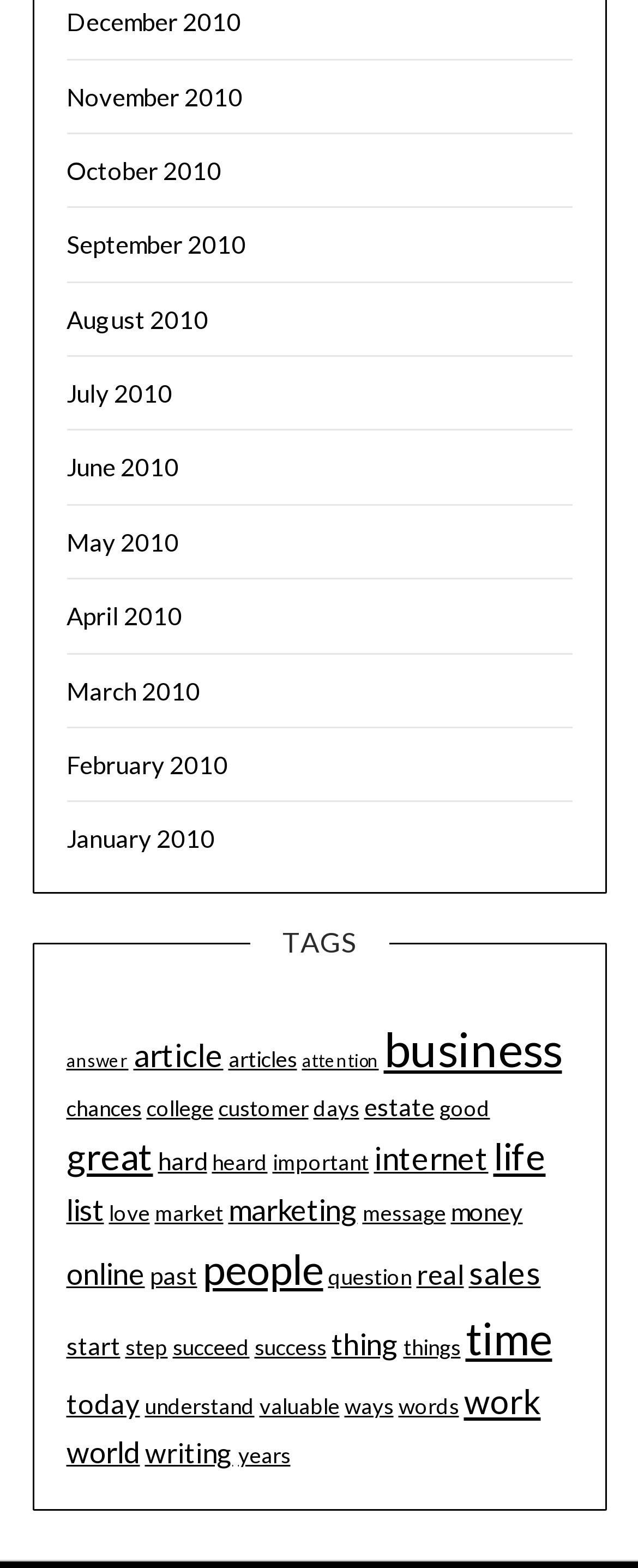Predict the bounding box of the UI element that fits this description: "estate".

[0.571, 0.697, 0.681, 0.715]